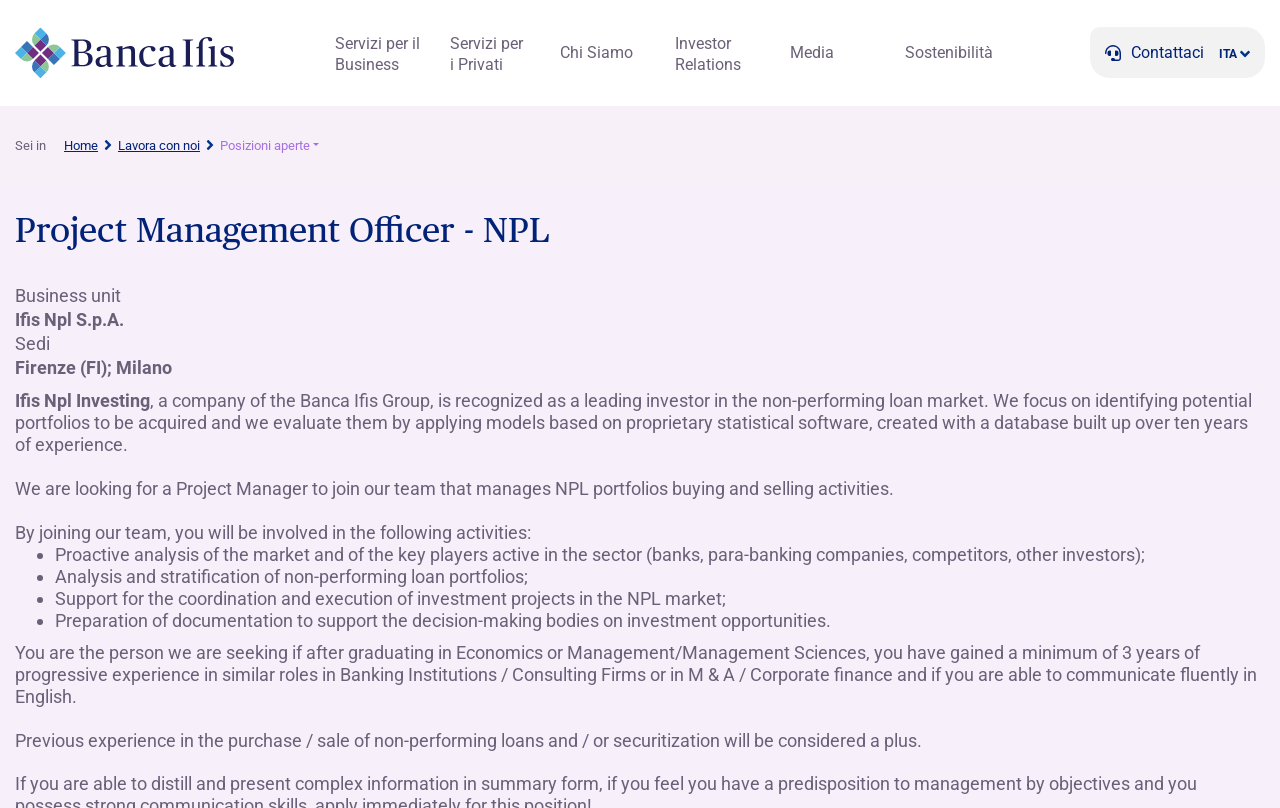Kindly determine the bounding box coordinates for the clickable area to achieve the given instruction: "Click on the 'Research' link".

None